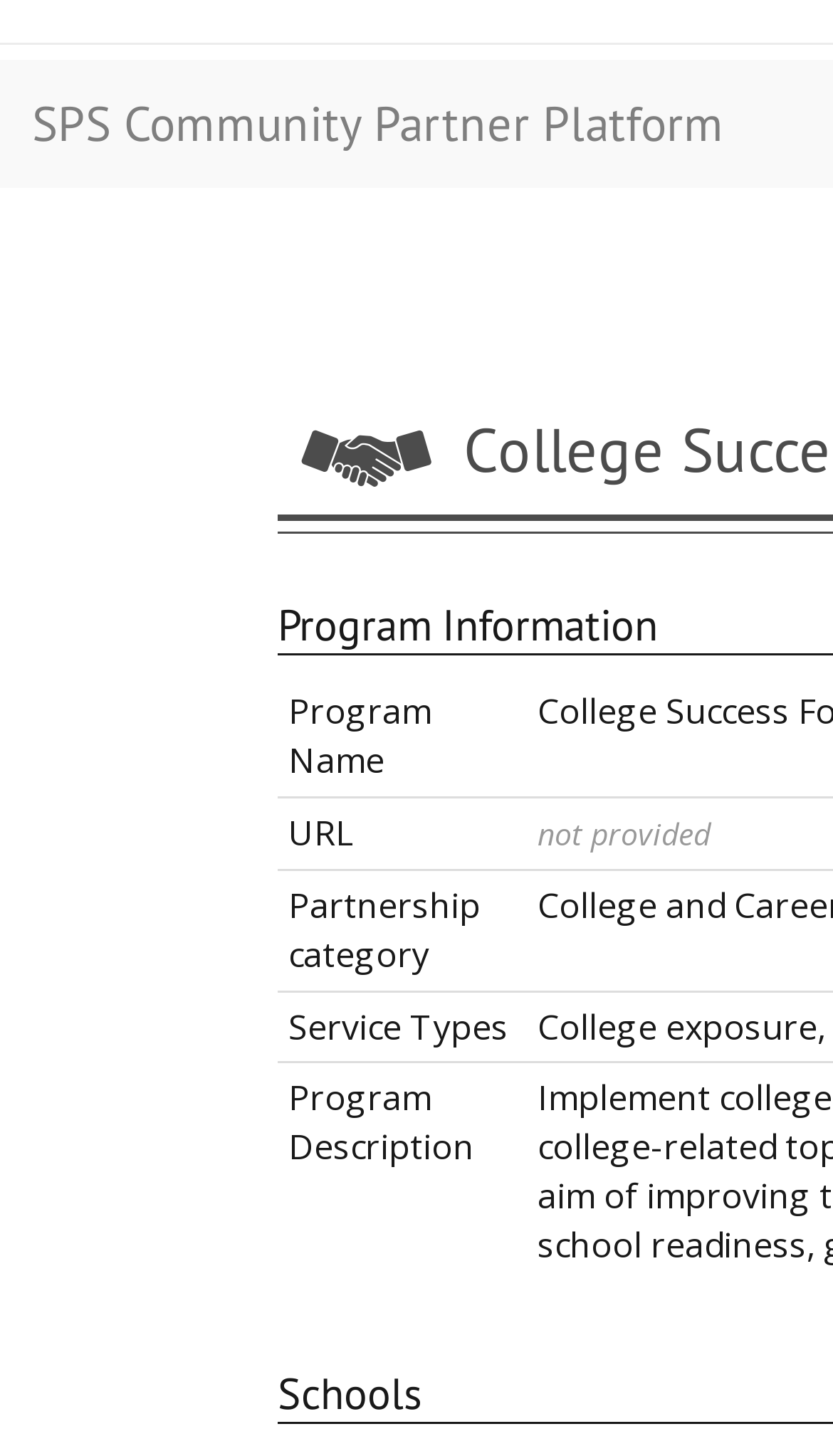Determine the webpage's heading and output its text content.

SPS Community Partner Platform